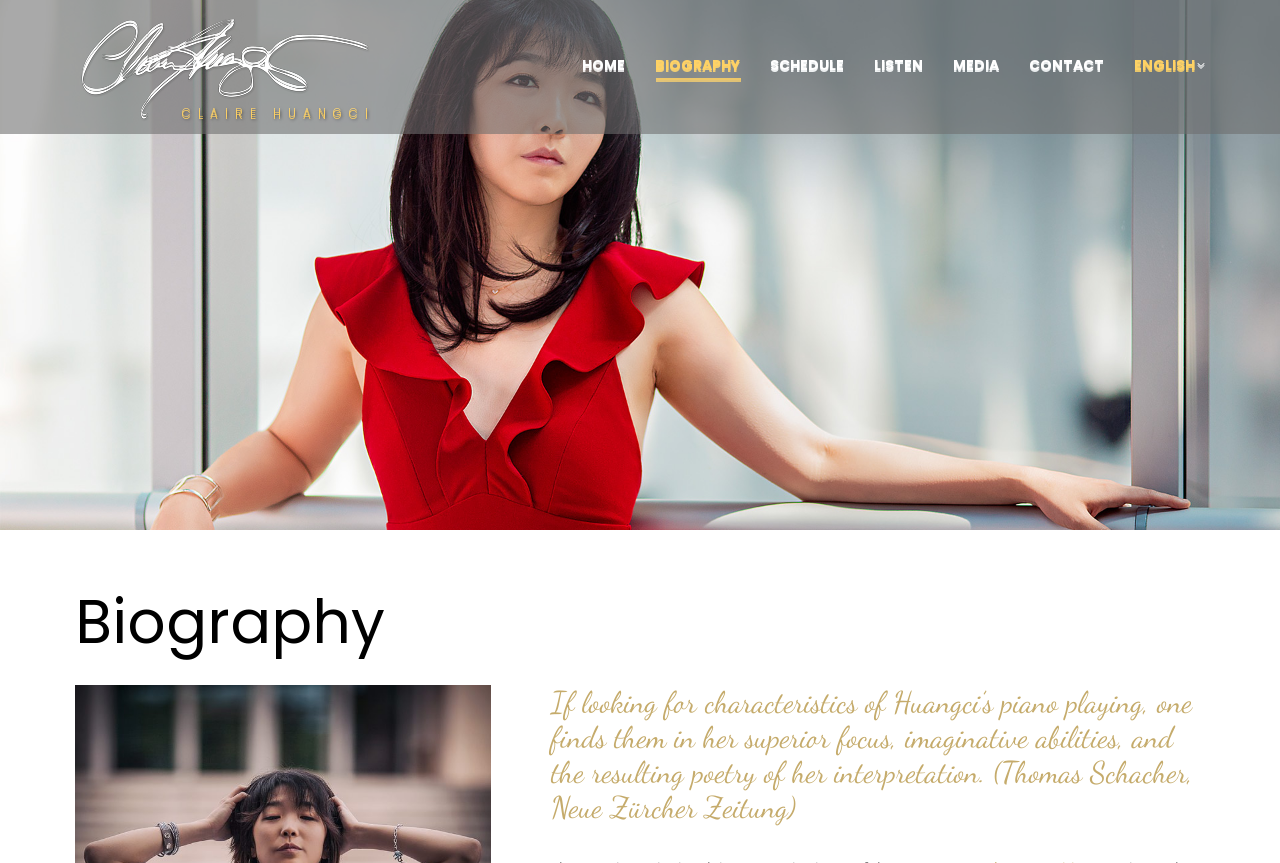How many navigation links are present at the top of the webpage?
Based on the image, respond with a single word or phrase.

6